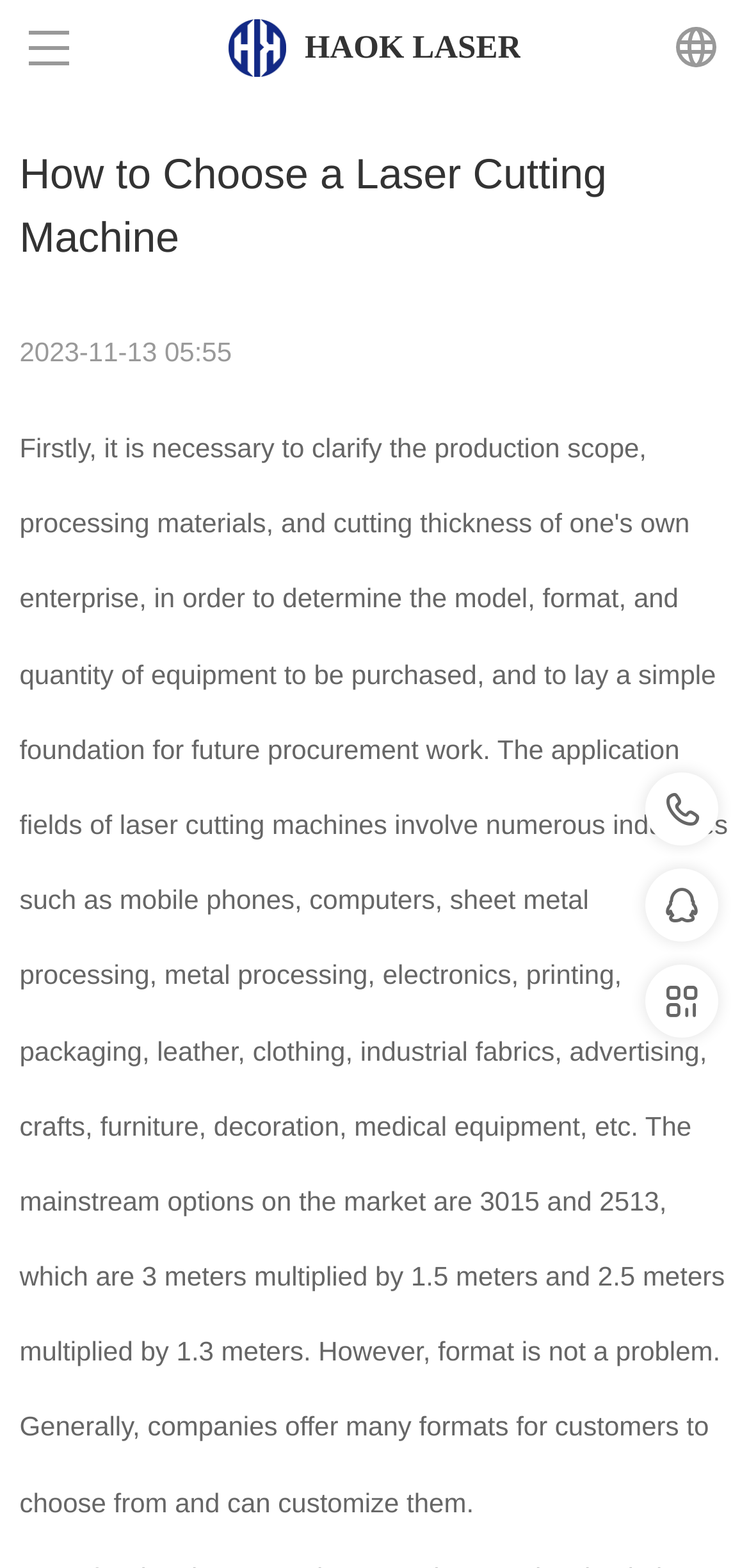Provide an in-depth caption for the elements present on the webpage.

The webpage is about Haok Laser, specifically focusing on "How to Choose a Laser Cutting Machine". At the top, there is a navigation menu with five links: "HOME", "ABOUT US", "PRODUCTS", "NEWS", and "JOIN US", aligned horizontally and spanning almost the entire width of the page. 

Below the navigation menu, there is a prominent heading "How to Choose a Laser Cutting Machine" that occupies most of the page width. 

On the top-right corner, there is a smaller link "HAOK LASER" and an image adjacent to it. 

Further down, there is a timestamp "2023-11-13 05:55" displayed on the left side of the page. 

On the right side of the page, there are three social media links, represented by icons, stacked vertically.